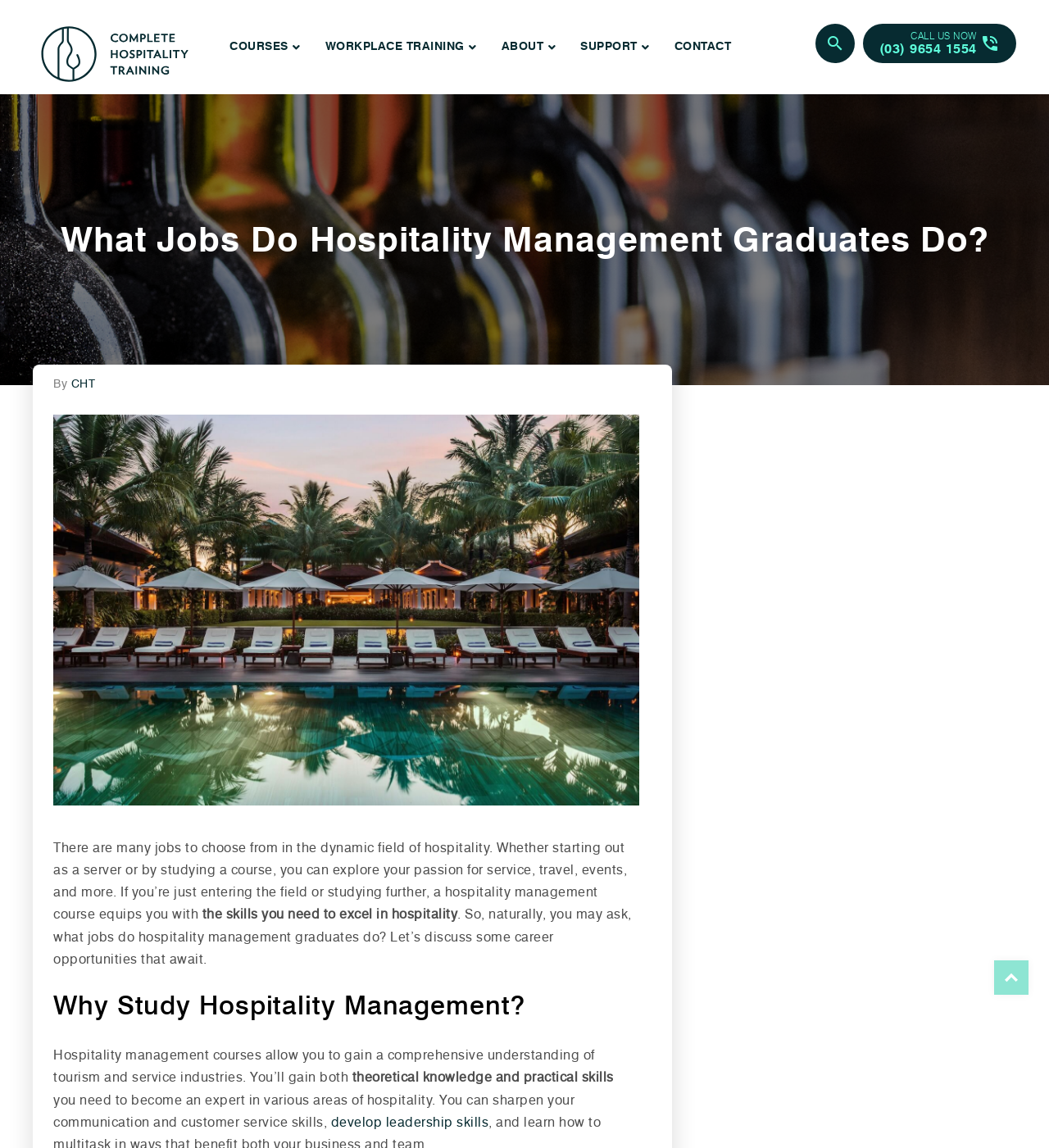Kindly determine the bounding box coordinates for the area that needs to be clicked to execute this instruction: "call us now".

[0.822, 0.021, 0.969, 0.055]